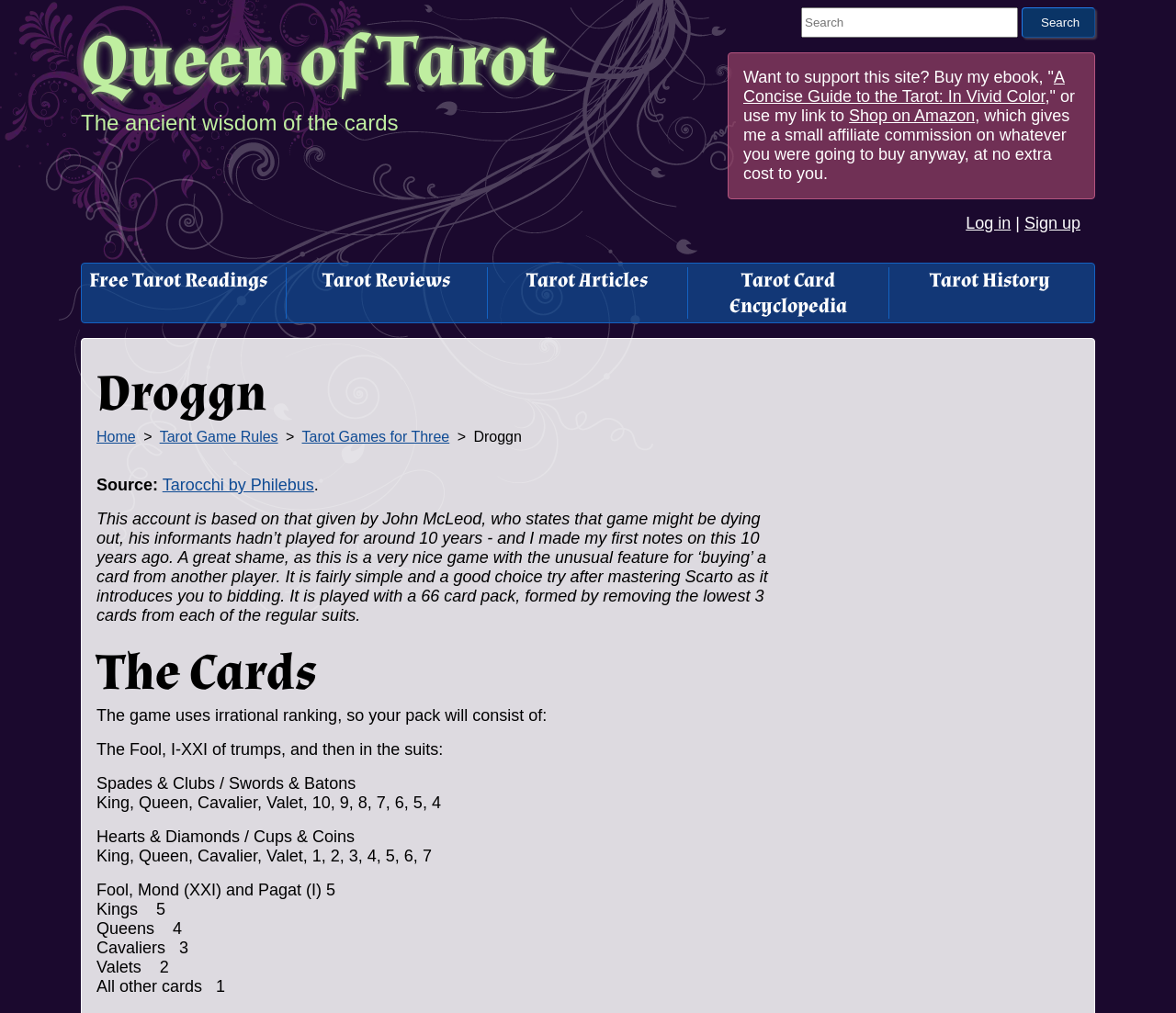Find the bounding box coordinates of the UI element according to this description: "parent_node: Search This Site value="Search"".

[0.869, 0.007, 0.931, 0.037]